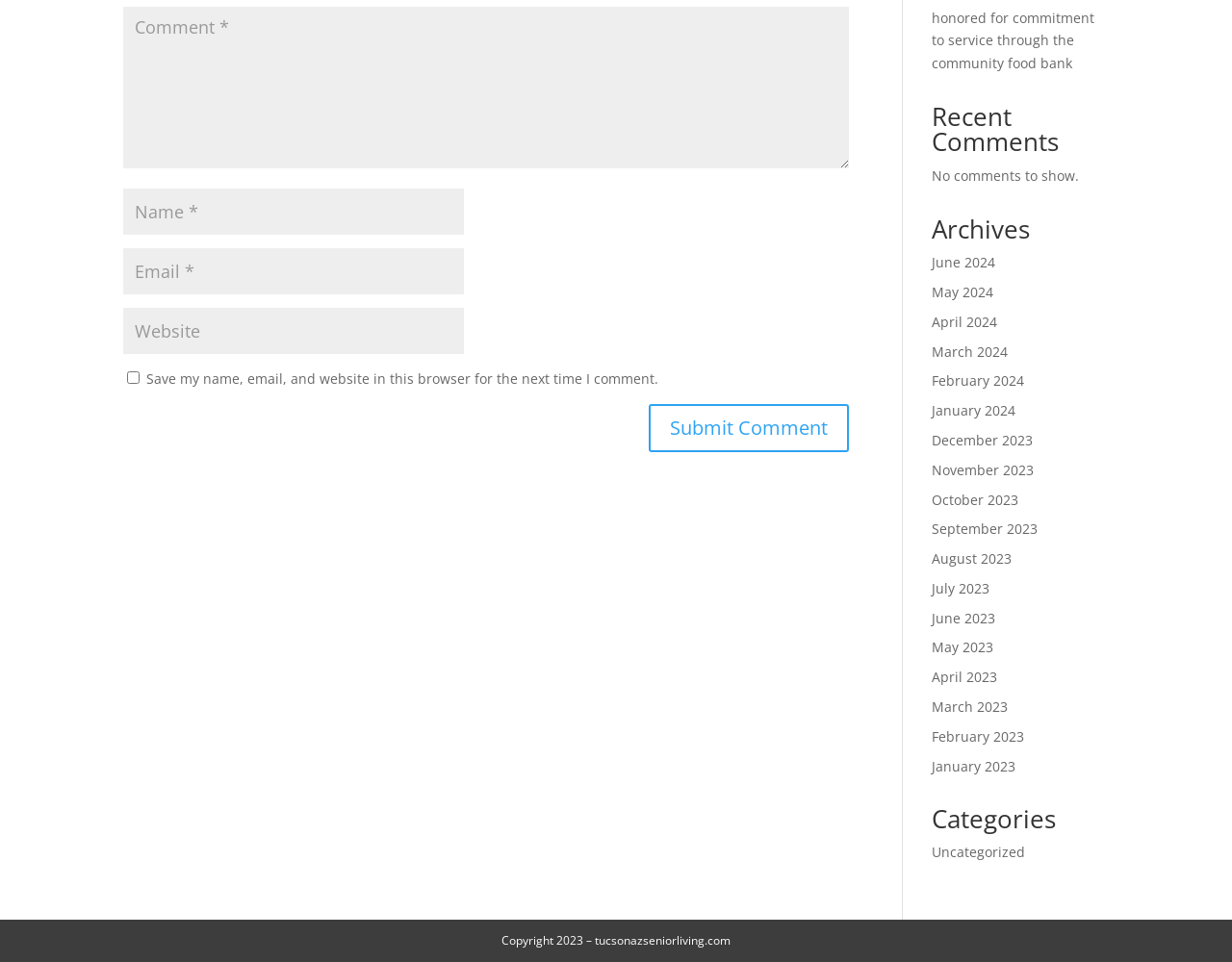Given the description "input value="Comment *" name="comment"", provide the bounding box coordinates of the corresponding UI element.

[0.1, 0.007, 0.689, 0.175]